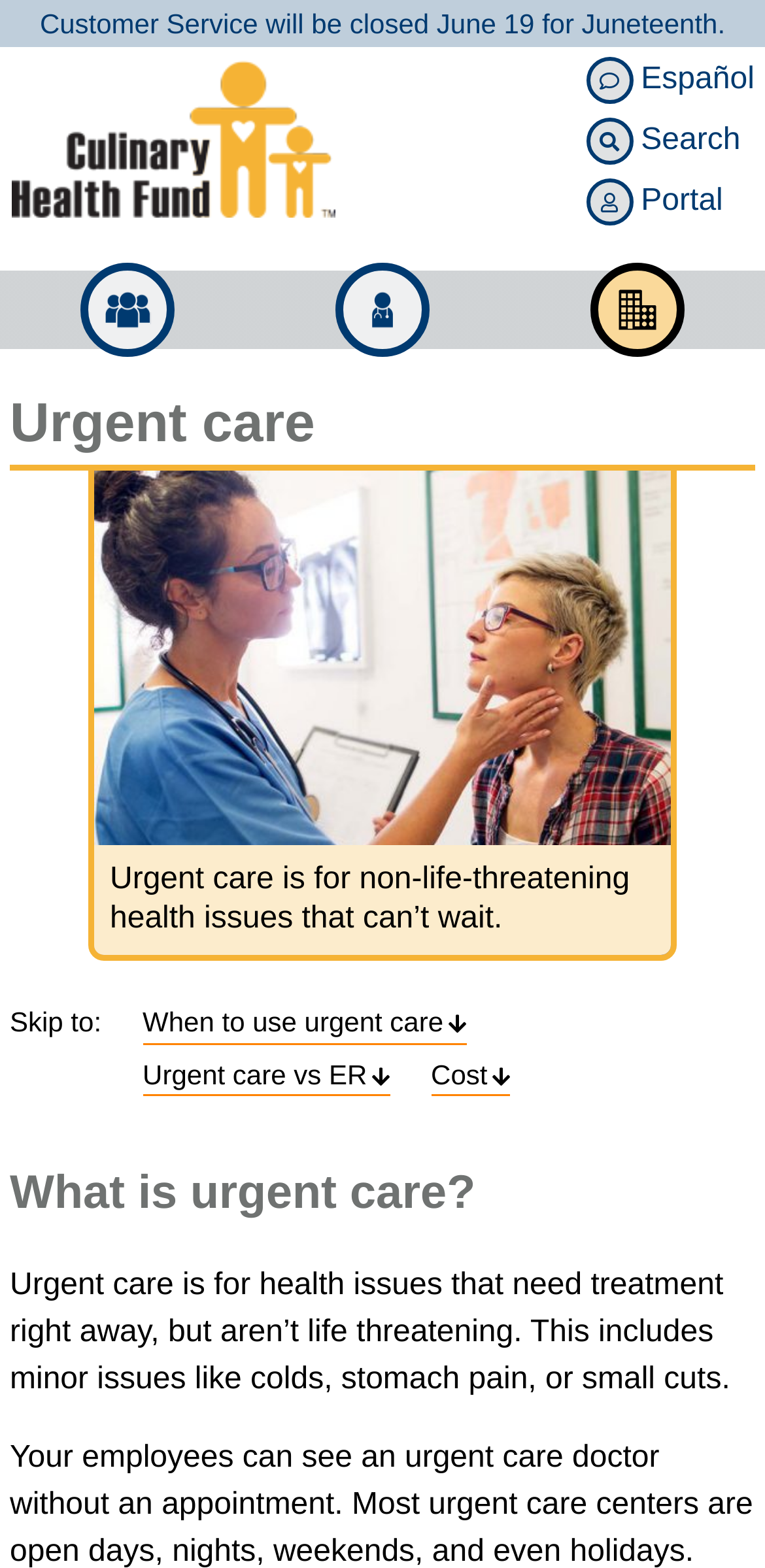Provide a short, one-word or phrase answer to the question below:
What is the language option?

Español